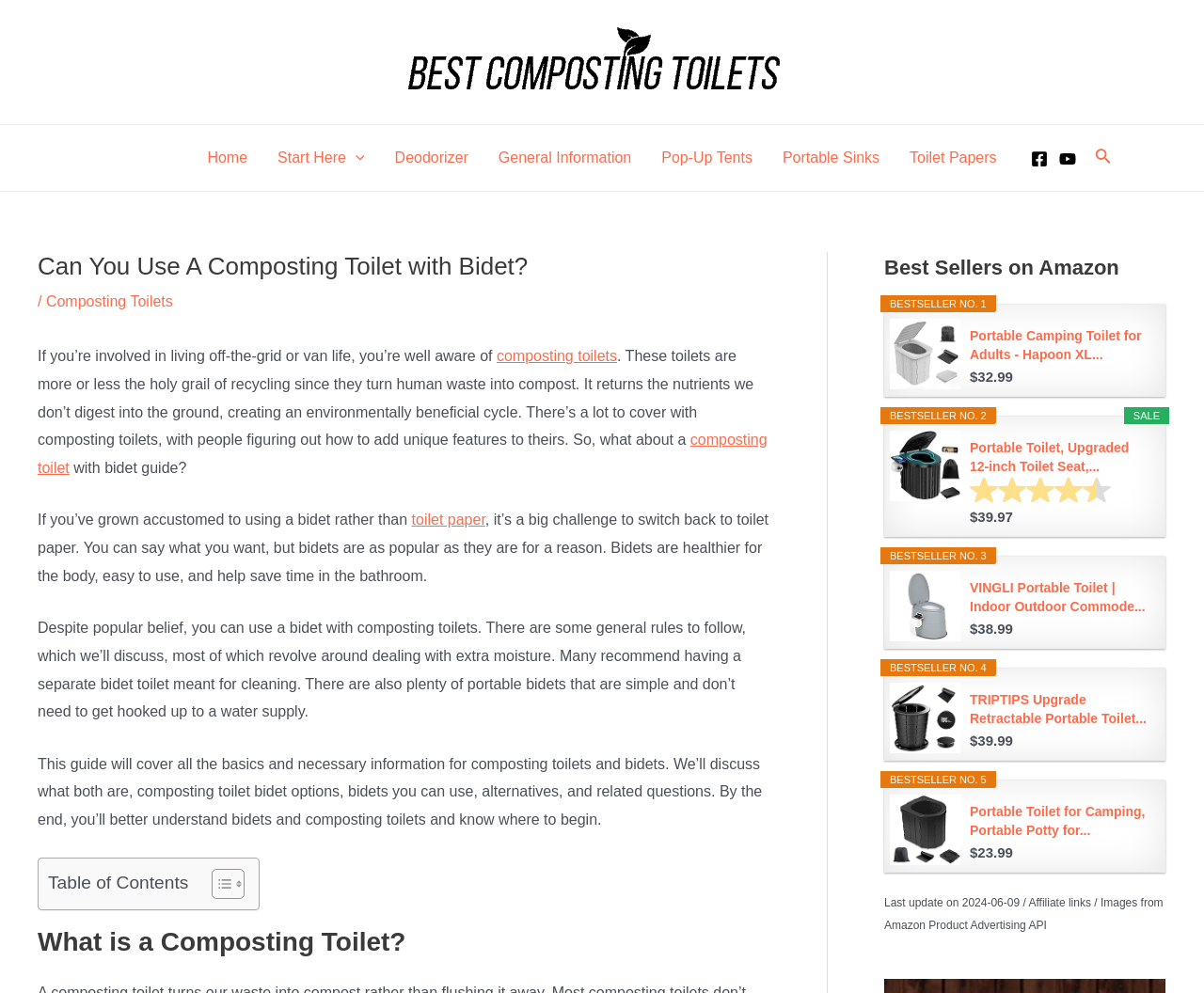What is the purpose of a composting toilet?
Please answer the question as detailed as possible based on the image.

According to the text, 'These toilets are more or less the holy grail of recycling since they turn human waste into compost.' This suggests that the purpose of a composting toilet is to convert human waste into compost, which is an environmentally beneficial cycle.